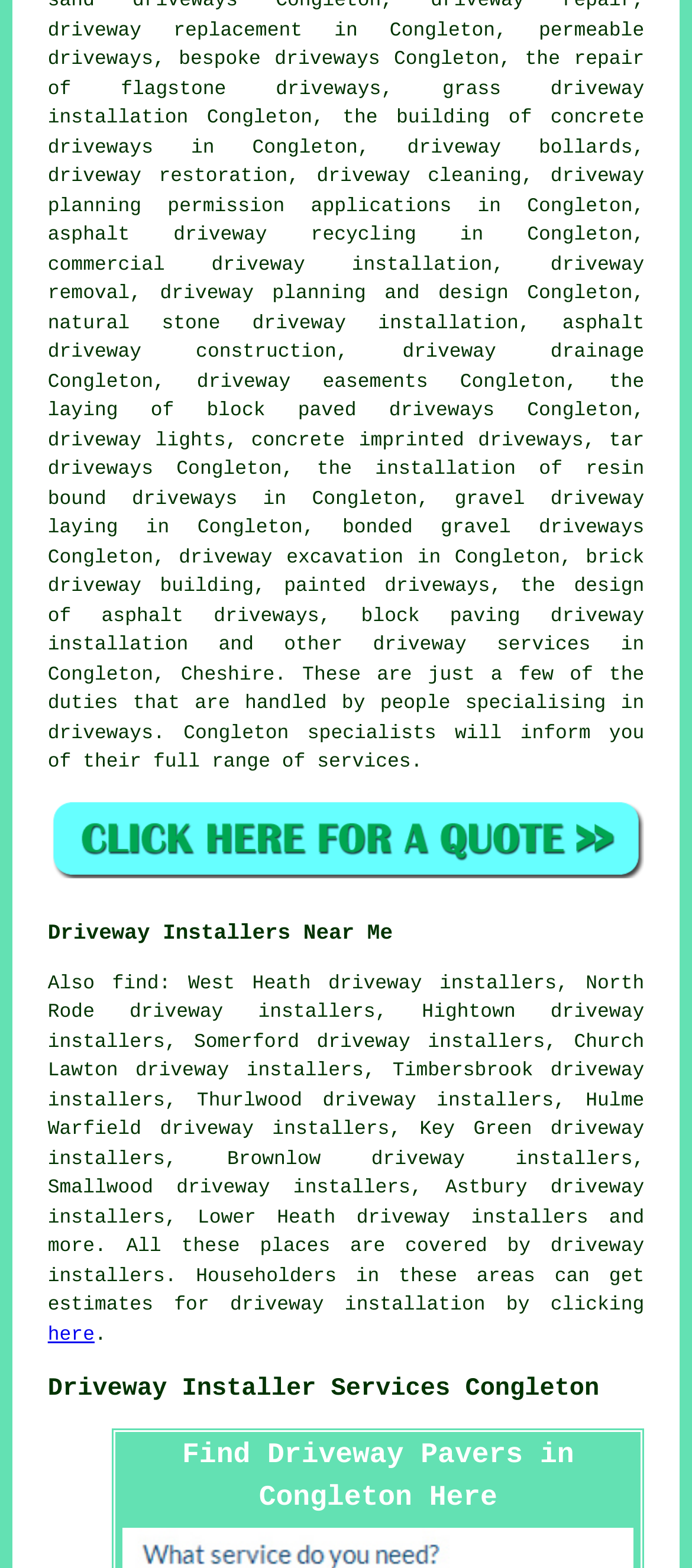Find the bounding box coordinates of the area to click in order to follow the instruction: "Click on here link".

[0.069, 0.845, 0.137, 0.859]